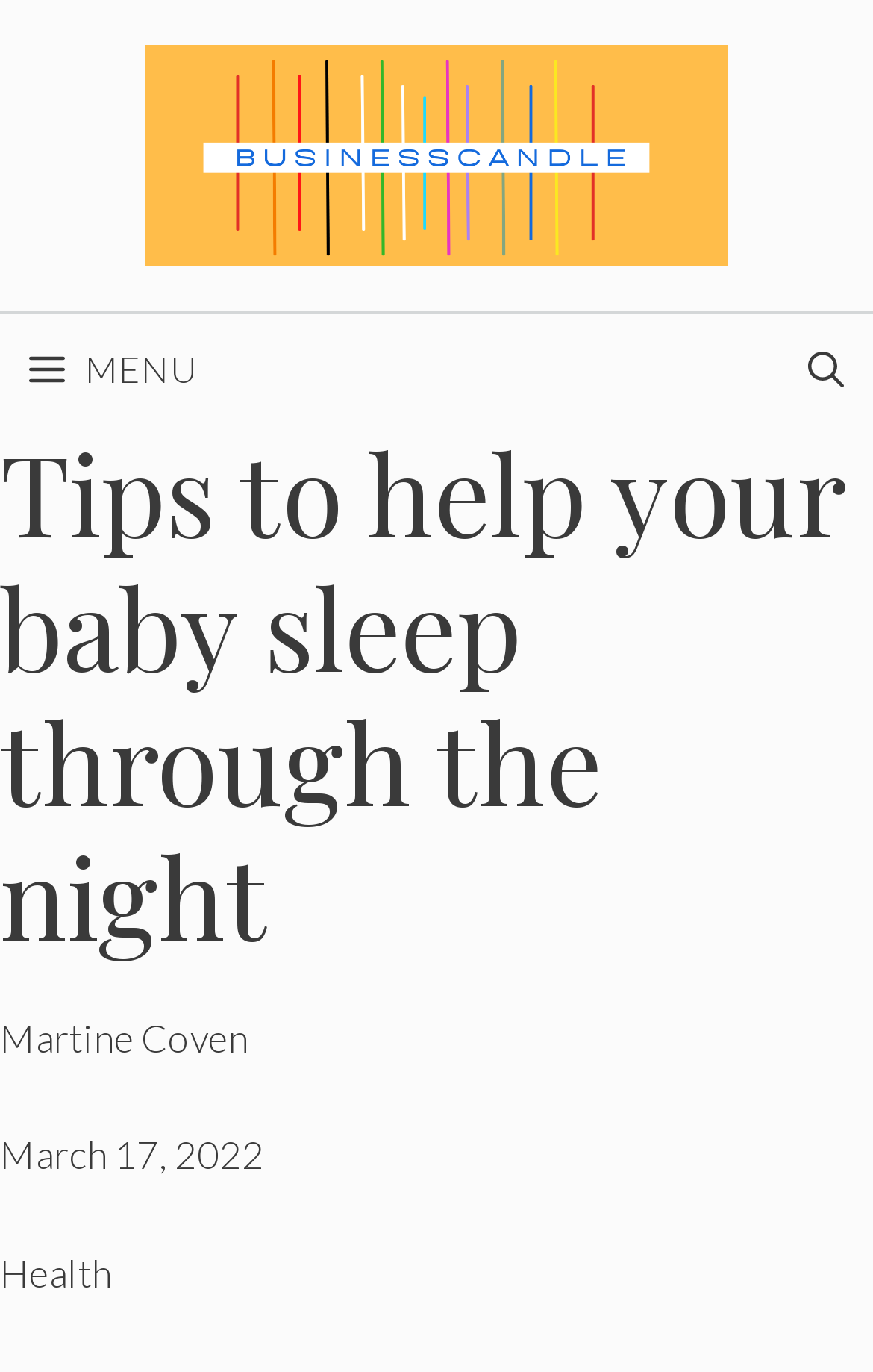What category does the article belong to?
Carefully examine the image and provide a detailed answer to the question.

I found the category by looking at the static text element at the bottom of the page, which says 'Health'.